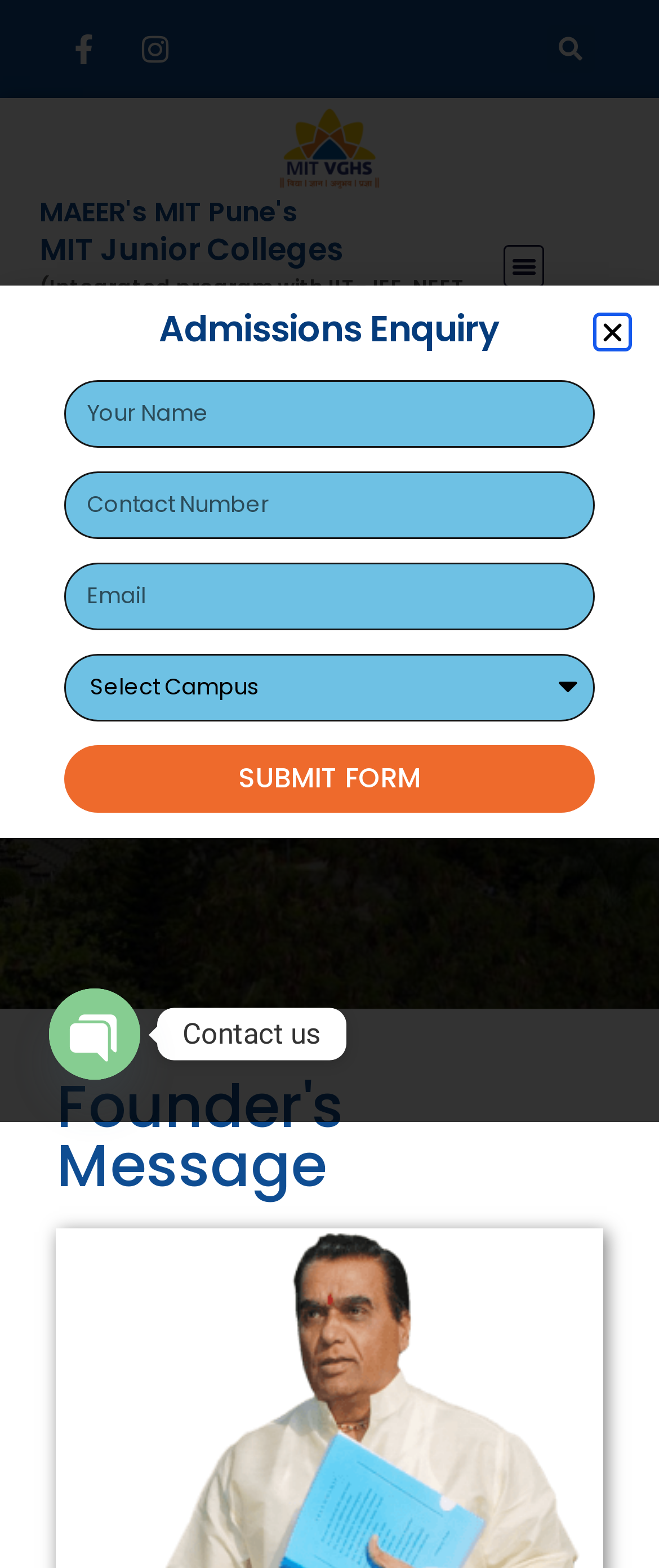Using the given description, provide the bounding box coordinates formatted as (top-left x, top-left y, bottom-right x, bottom-right y), with all values being floating point numbers between 0 and 1. Description: parent_node: EMAIL name="form_fields[email]" placeholder="Email"

[0.098, 0.358, 0.902, 0.401]